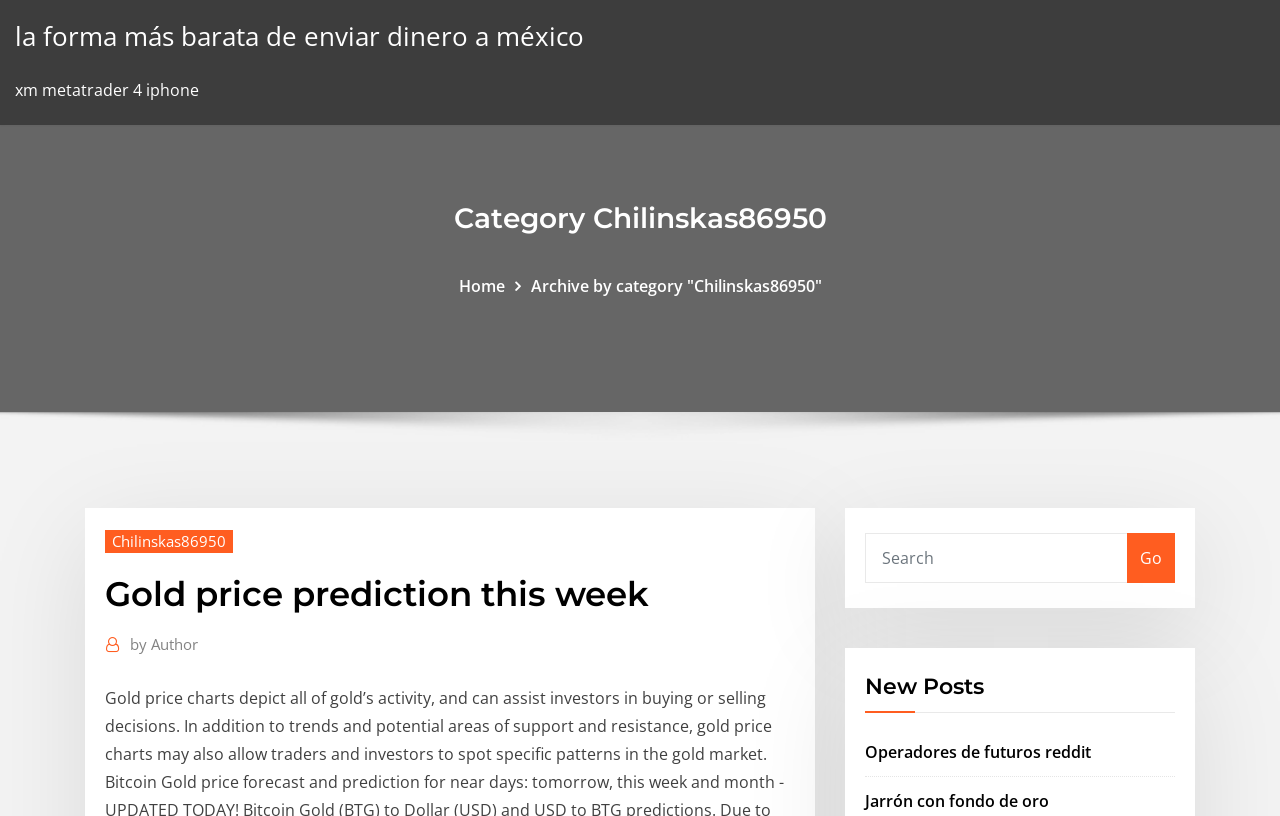Locate the bounding box coordinates of the area to click to fulfill this instruction: "Click on the category Chilinskas86950". The bounding box should be presented as four float numbers between 0 and 1, in the order [left, top, right, bottom].

[0.066, 0.245, 0.934, 0.29]